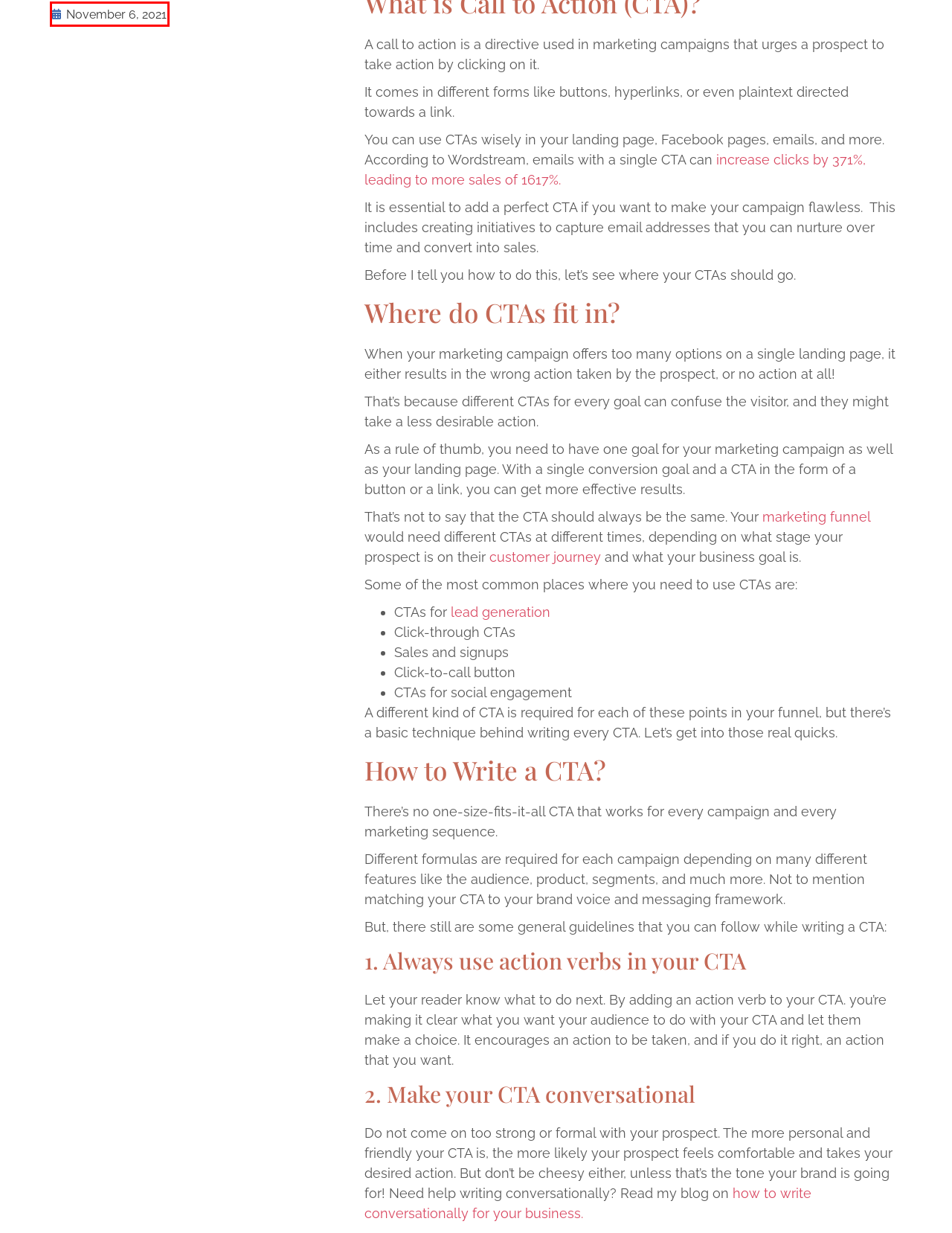You have a screenshot of a webpage where a red bounding box highlights a specific UI element. Identify the description that best matches the resulting webpage after the highlighted element is clicked. The choices are:
A. 10 Dangerous Threats to Your Landing Page Conversion Rate
B. November 6, 2021 - Chadvee
C. 180+ Powerful Digital Marketing Statistics for 2024 - WordStream
D. Chadvee Appanah: Freelance Web Copywriter & Strategist
E. Customer Journey Maps: How to Create Really Good Ones [Examples + Template]
F. What is a marketing funnel? | Sprout Social
G. How to Find Your Ikigai
H. How to Write Conversationally For Business: 10 Copywriting Tips

B